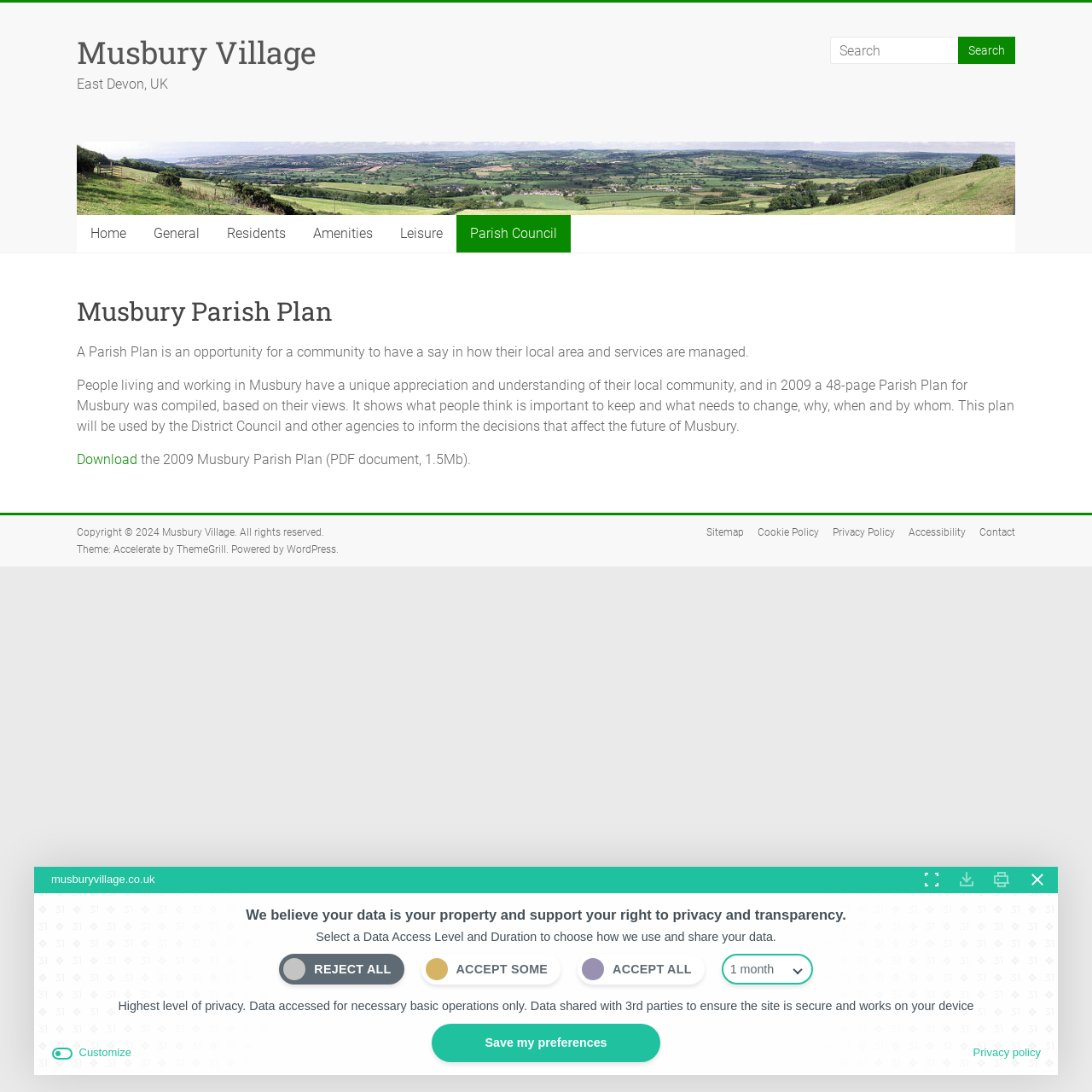Identify and provide the text content of the webpage's primary headline.

Musbury Parish Plan